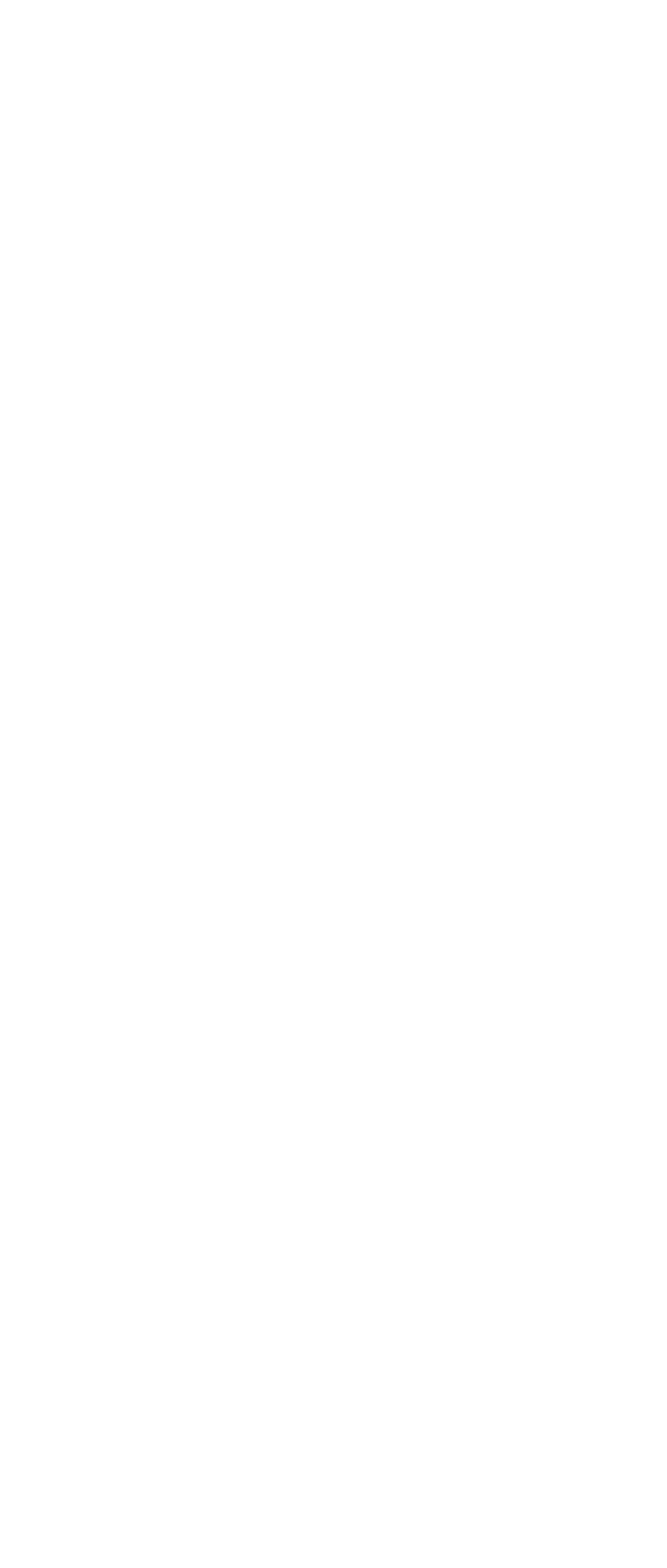What is the width of the link 'godroaramo'?
Provide a comprehensive and detailed answer to the question.

I calculated the width of the link 'godroaramo' by subtracting its left coordinate (0.038) from its right coordinate (0.292), resulting in a width of 0.254.